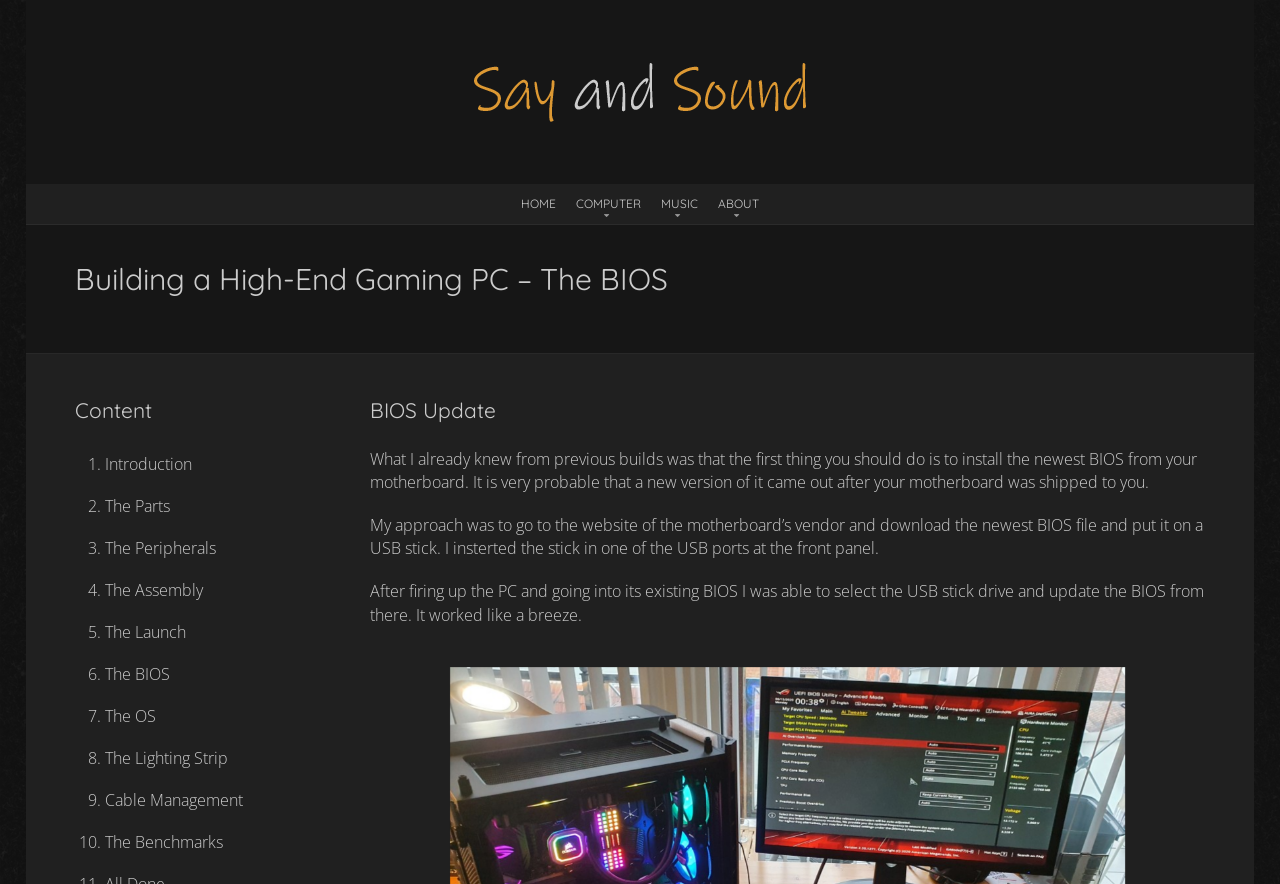Please reply to the following question with a single word or a short phrase:
How many parts are there in the content list?

10